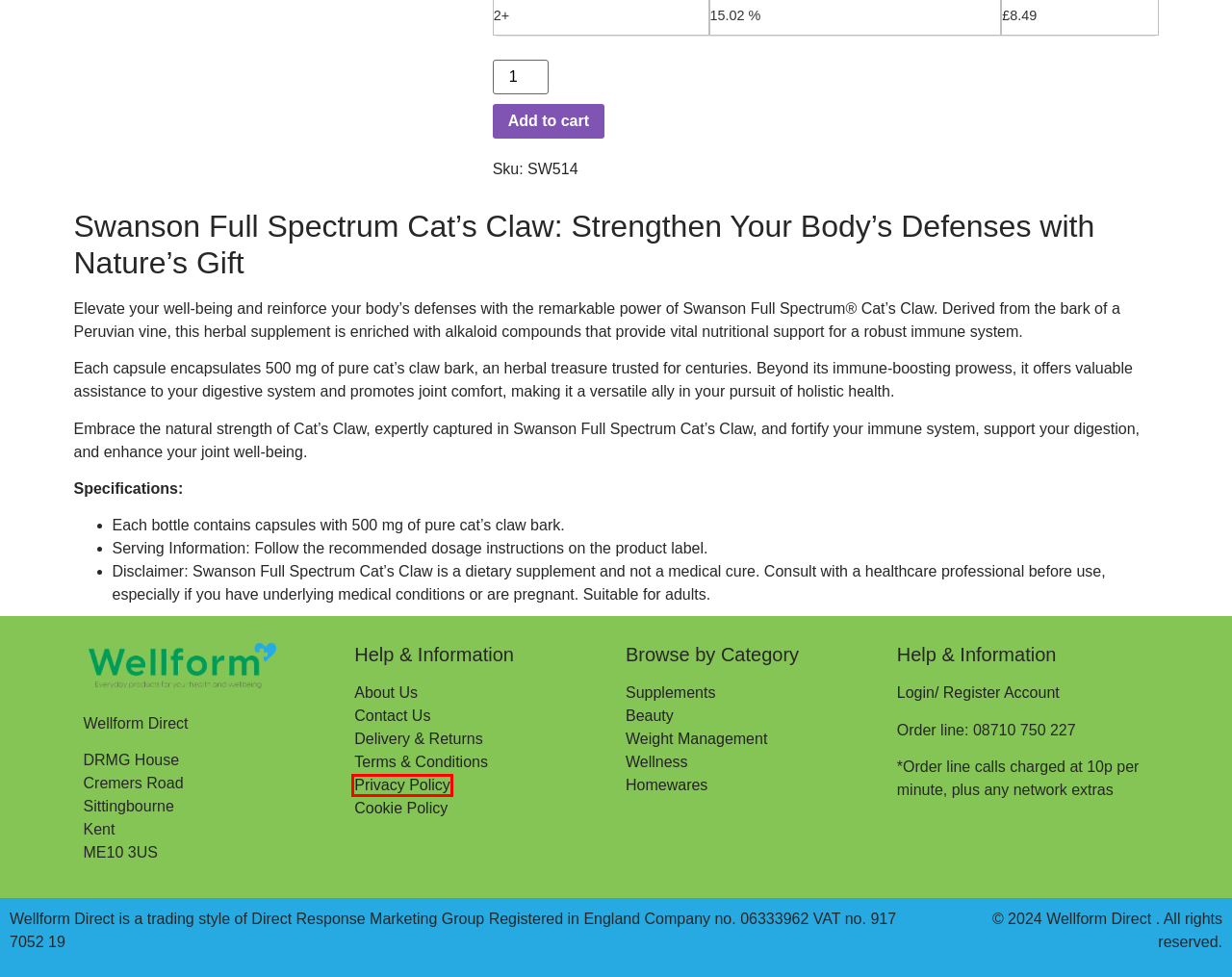Examine the screenshot of the webpage, which has a red bounding box around a UI element. Select the webpage description that best fits the new webpage after the element inside the red bounding box is clicked. Here are the choices:
A. My Account - Wellform Direct
B. Cookie Policy - Wellform Direct
C. Terms and Conditions - Wellform Direct
D. About us - Wellform Direct
E. Contact us - Wellform Direct
F. Wellness - Wellform Direct
G. Homeware - Wellform Direct
H. Privacy Policy - Wellform Direct

H